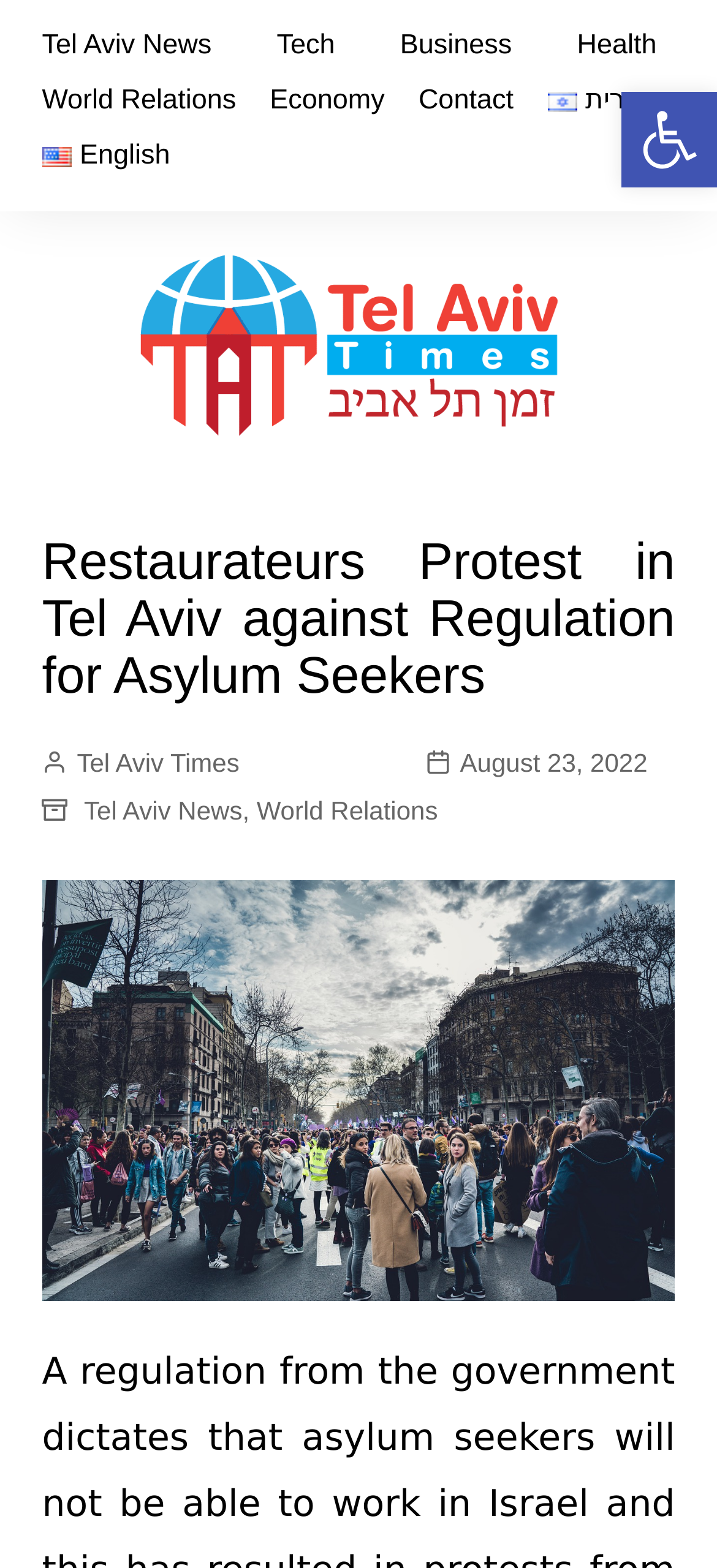How many images are on the page?
Answer the question in a detailed and comprehensive manner.

I determined the answer by looking at the image elements on the page. There are two images on the page: one above the main heading and one below it.